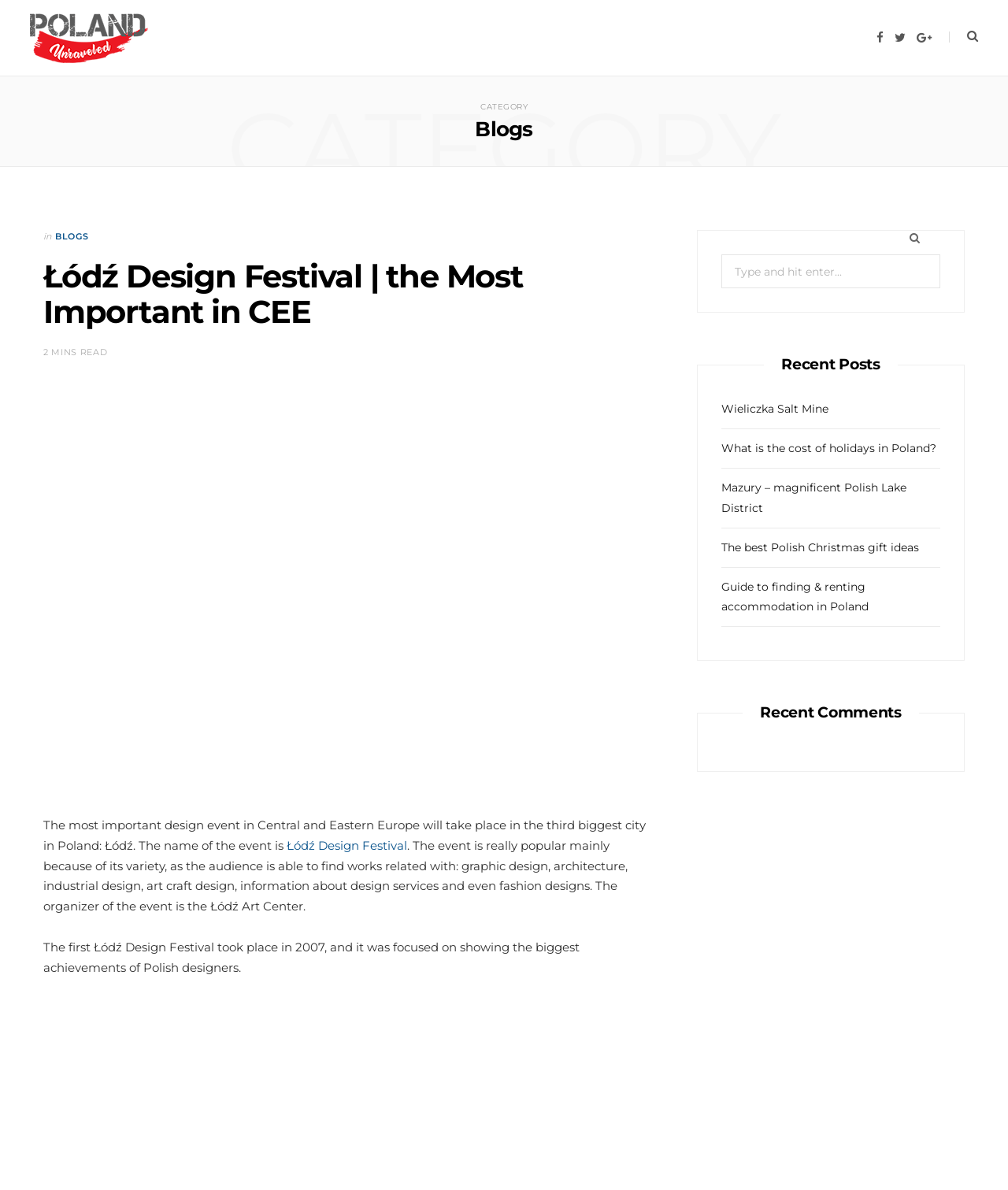How many minutes does it take to read the blog post?
Offer a detailed and full explanation in response to the question.

According to the webpage, the blog post takes 2 minutes to read, as indicated by the text '2 MINS READ'.